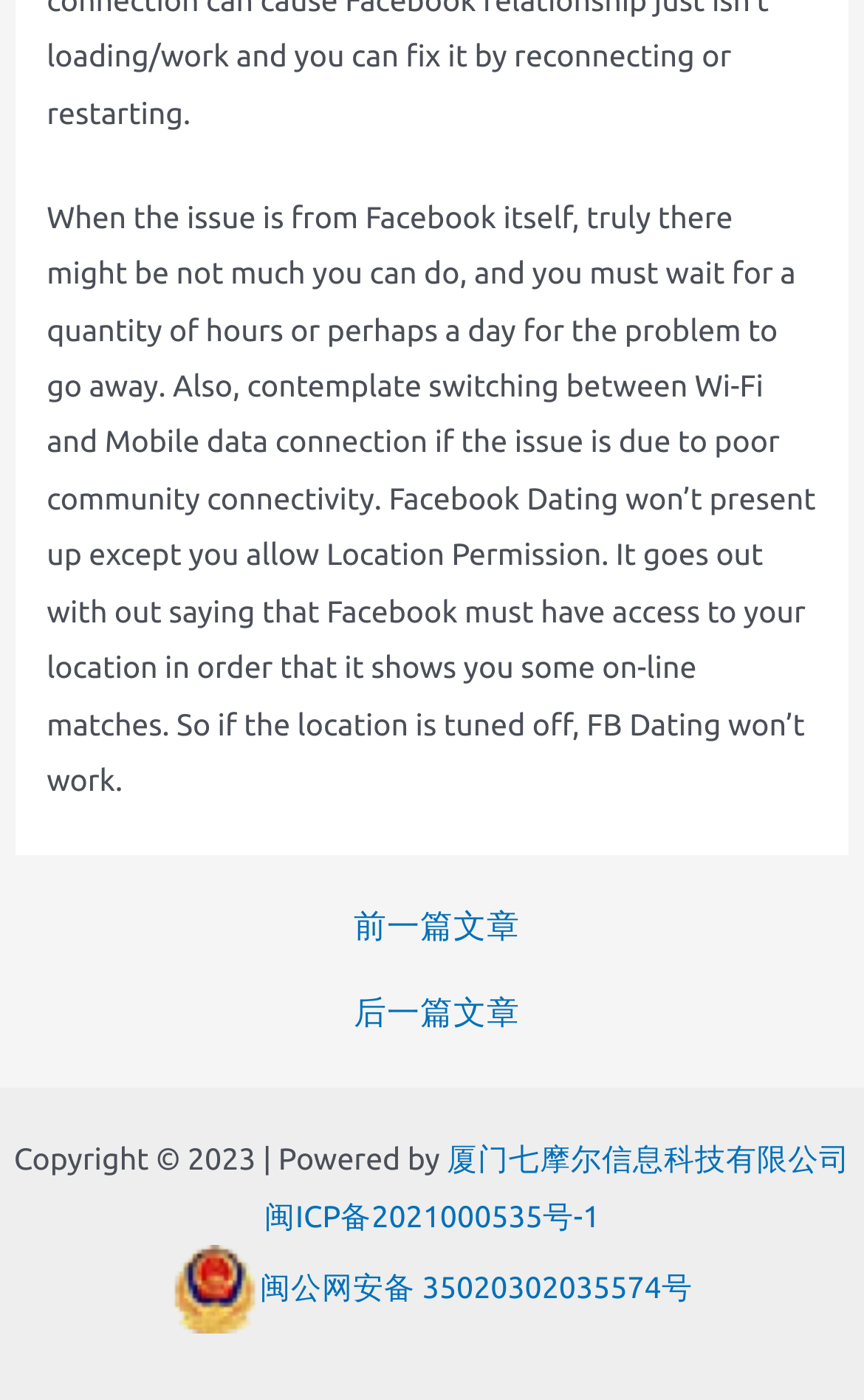Bounding box coordinates should be provided in the format (top-left x, top-left y, bottom-right x, bottom-right y) with all values between 0 and 1. Identify the bounding box for this UI element: 厦门七摩尔信息科技有限公司

[0.517, 0.815, 0.984, 0.841]